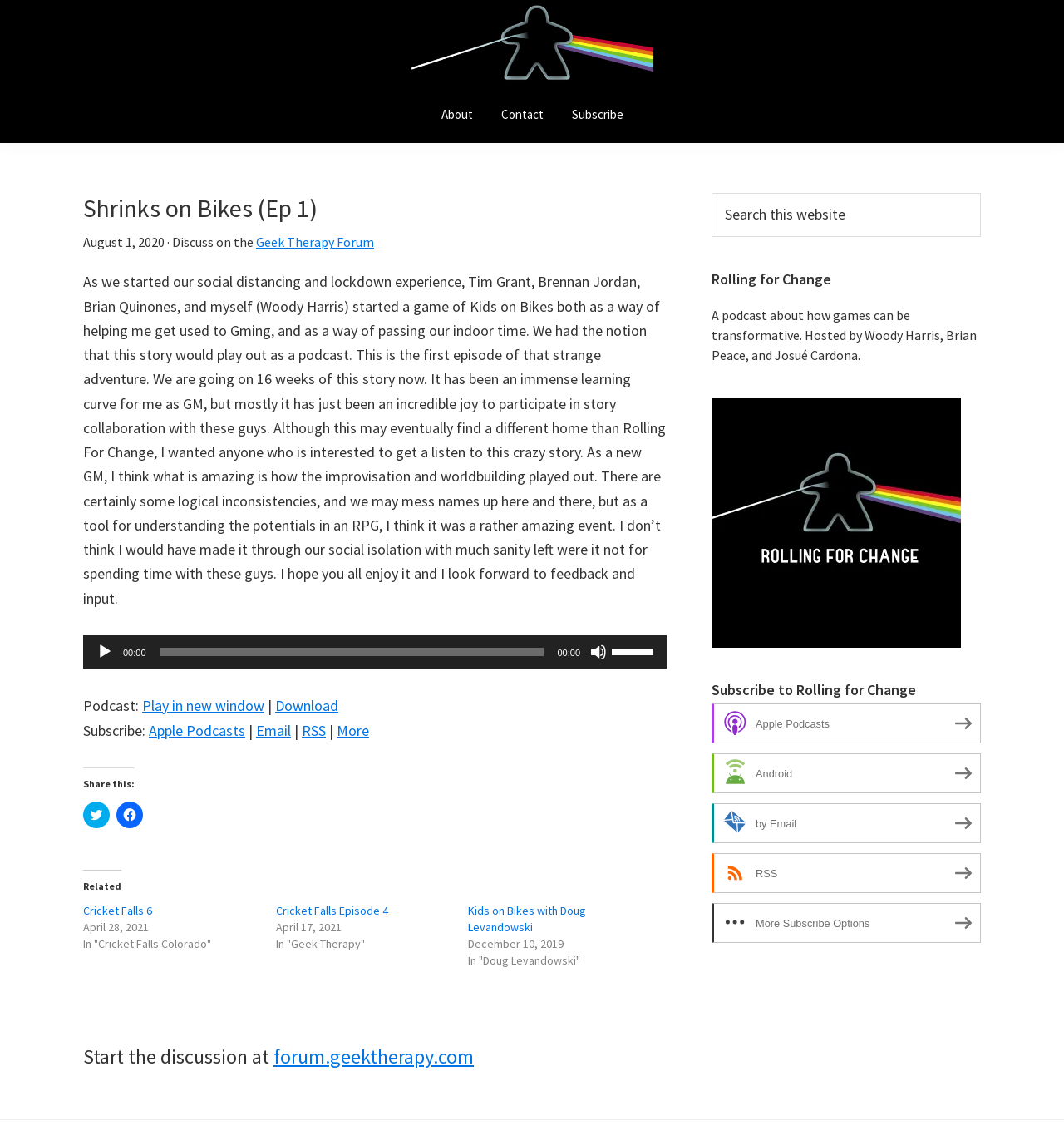Locate the bounding box of the UI element described in the following text: "Cricket Falls Episode 4".

[0.259, 0.792, 0.365, 0.805]